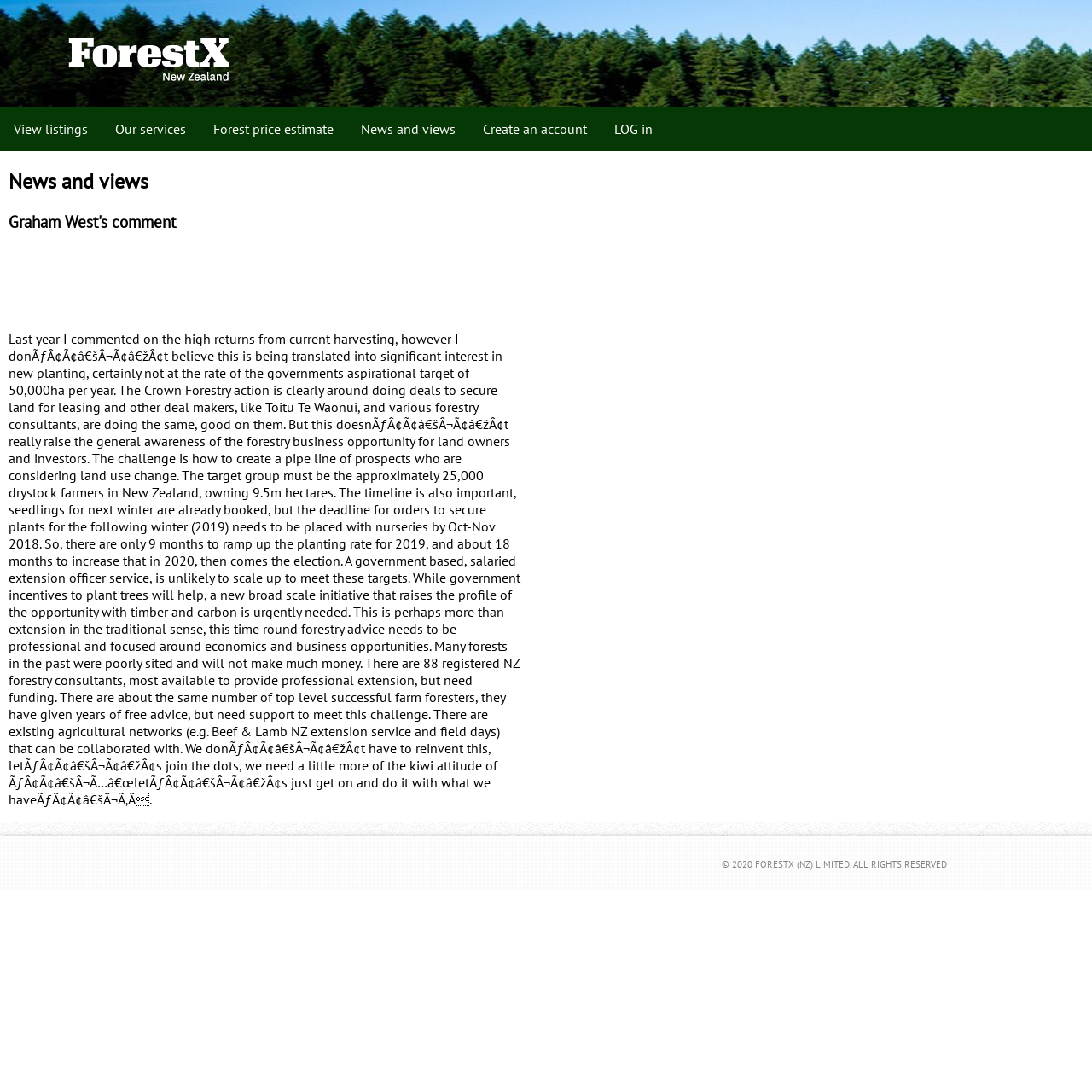What is the main topic of the news article? Analyze the screenshot and reply with just one word or a short phrase.

Forestry business opportunity